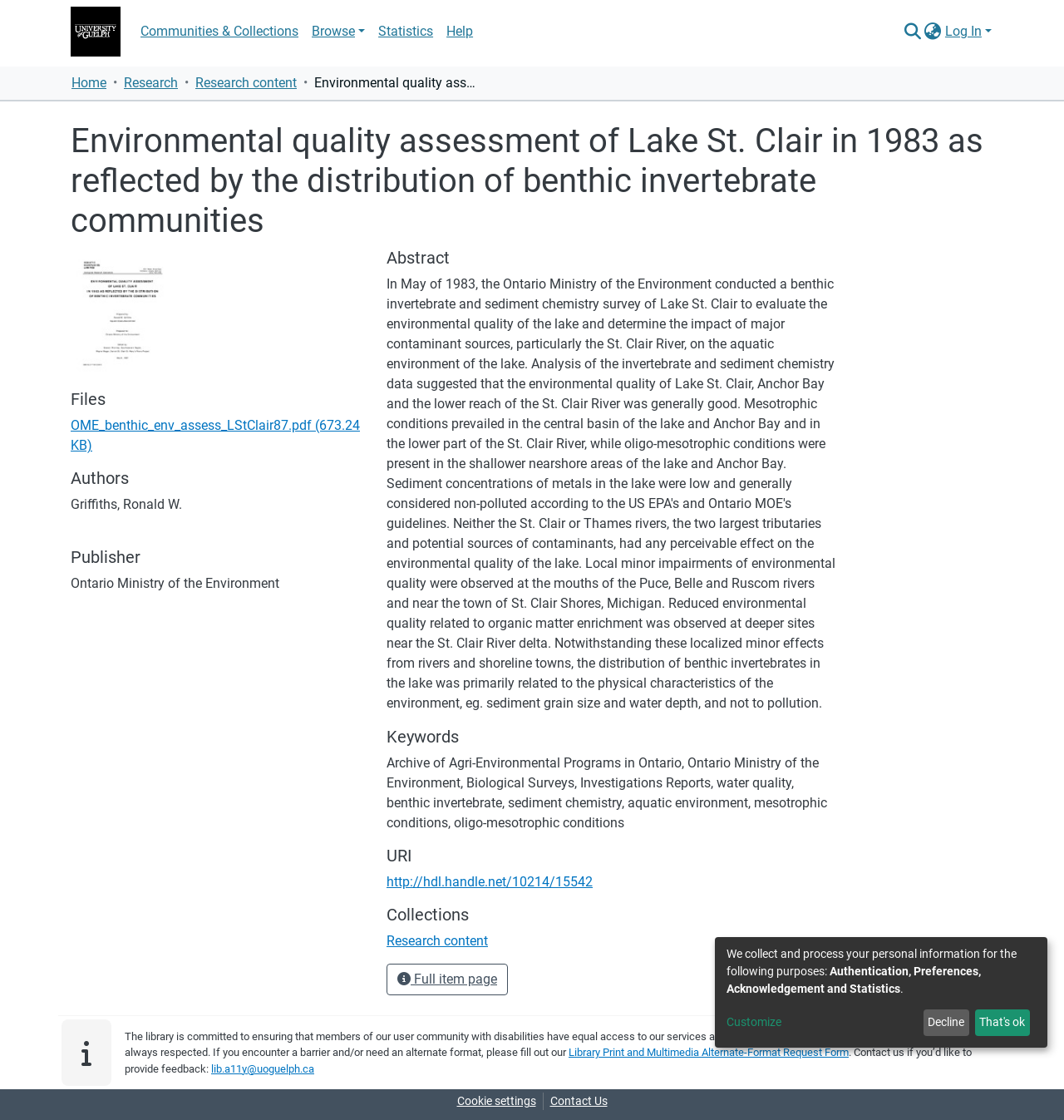Determine the coordinates of the bounding box that should be clicked to complete the instruction: "Switch language". The coordinates should be represented by four float numbers between 0 and 1: [left, top, right, bottom].

[0.867, 0.019, 0.887, 0.037]